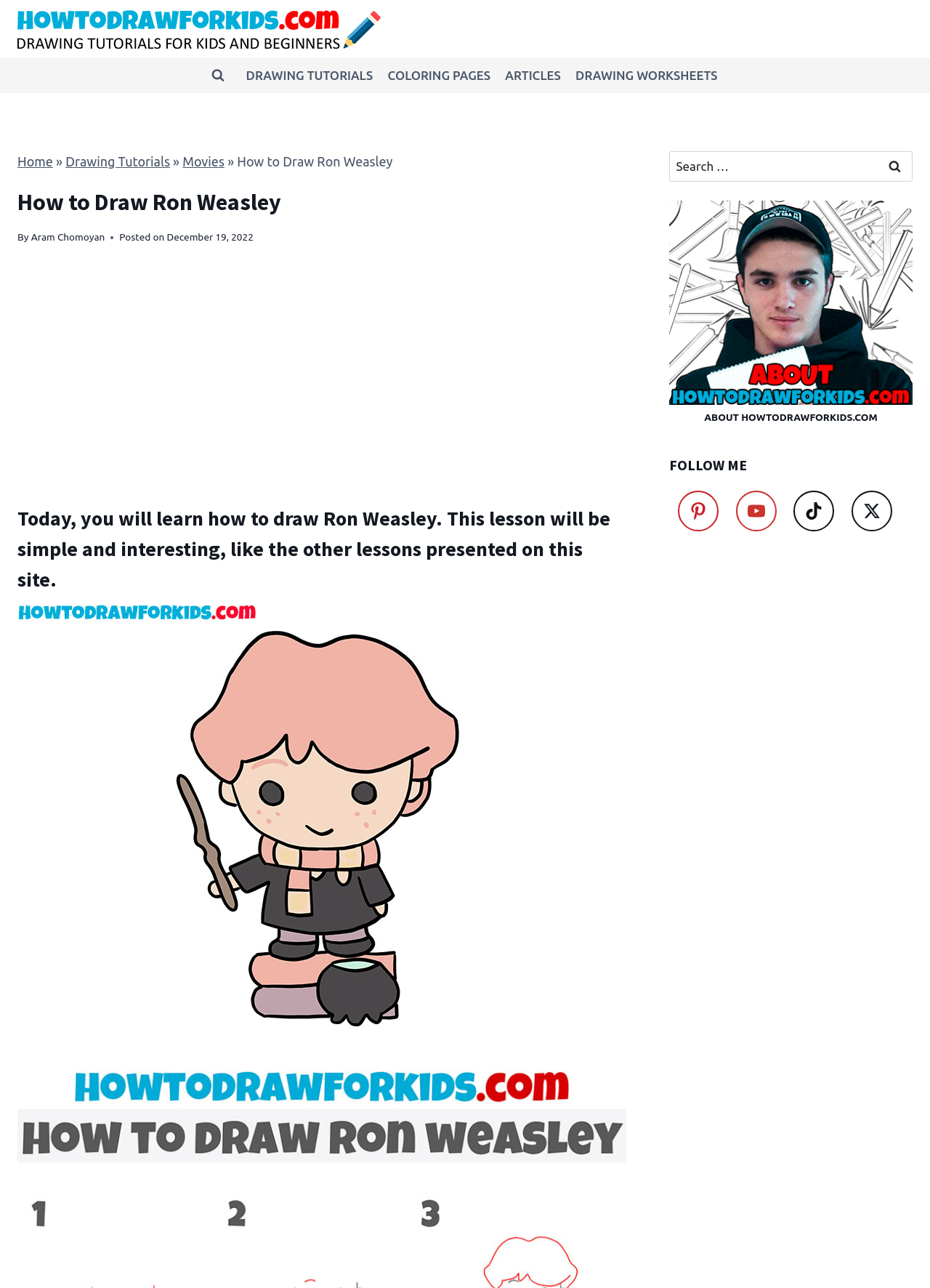Identify the bounding box coordinates of the area that should be clicked in order to complete the given instruction: "Follow on Pinterest". The bounding box coordinates should be four float numbers between 0 and 1, i.e., [left, top, right, bottom].

[0.72, 0.375, 0.782, 0.418]